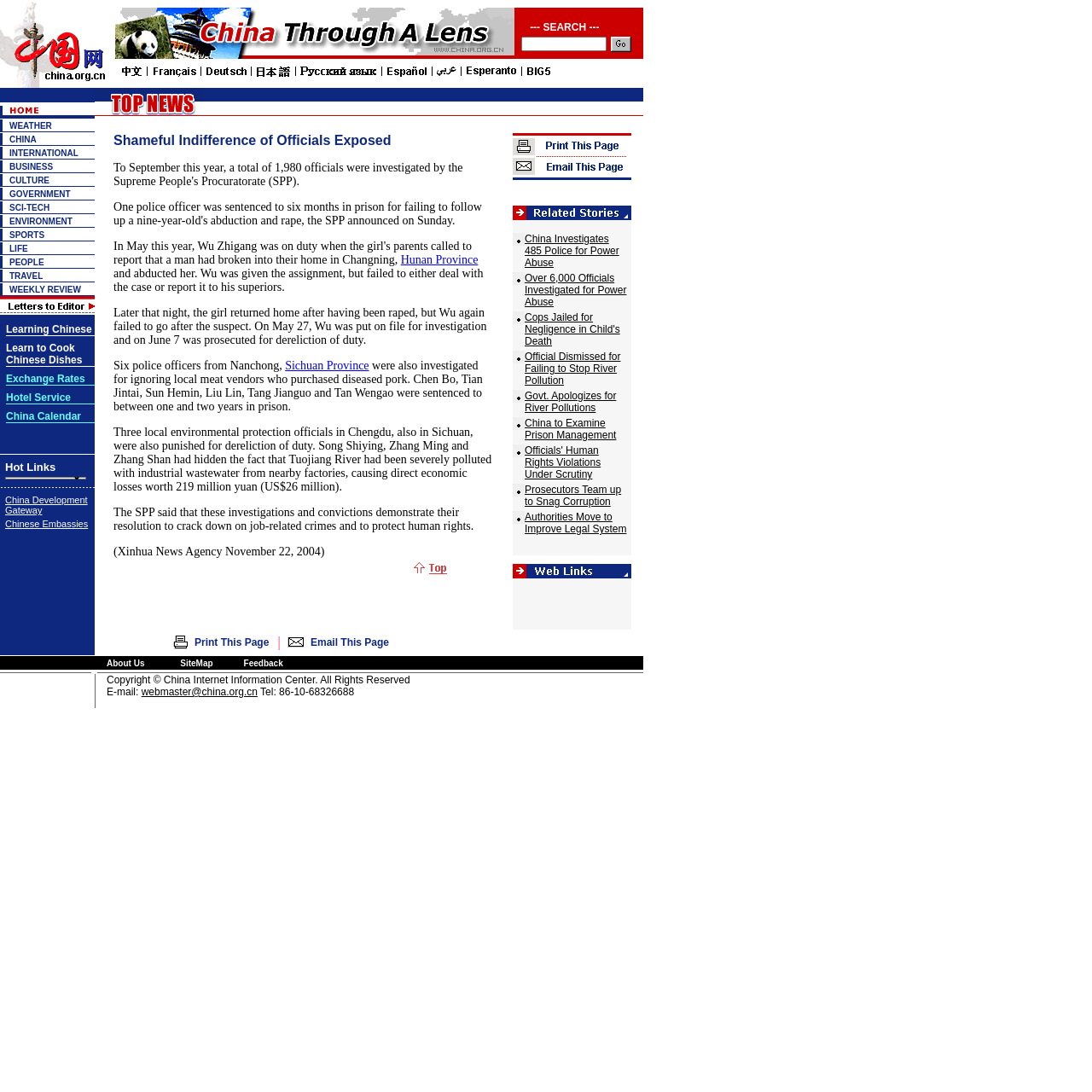Please identify the bounding box coordinates of where to click in order to follow the instruction: "Click on the business link".

[0.009, 0.148, 0.049, 0.157]